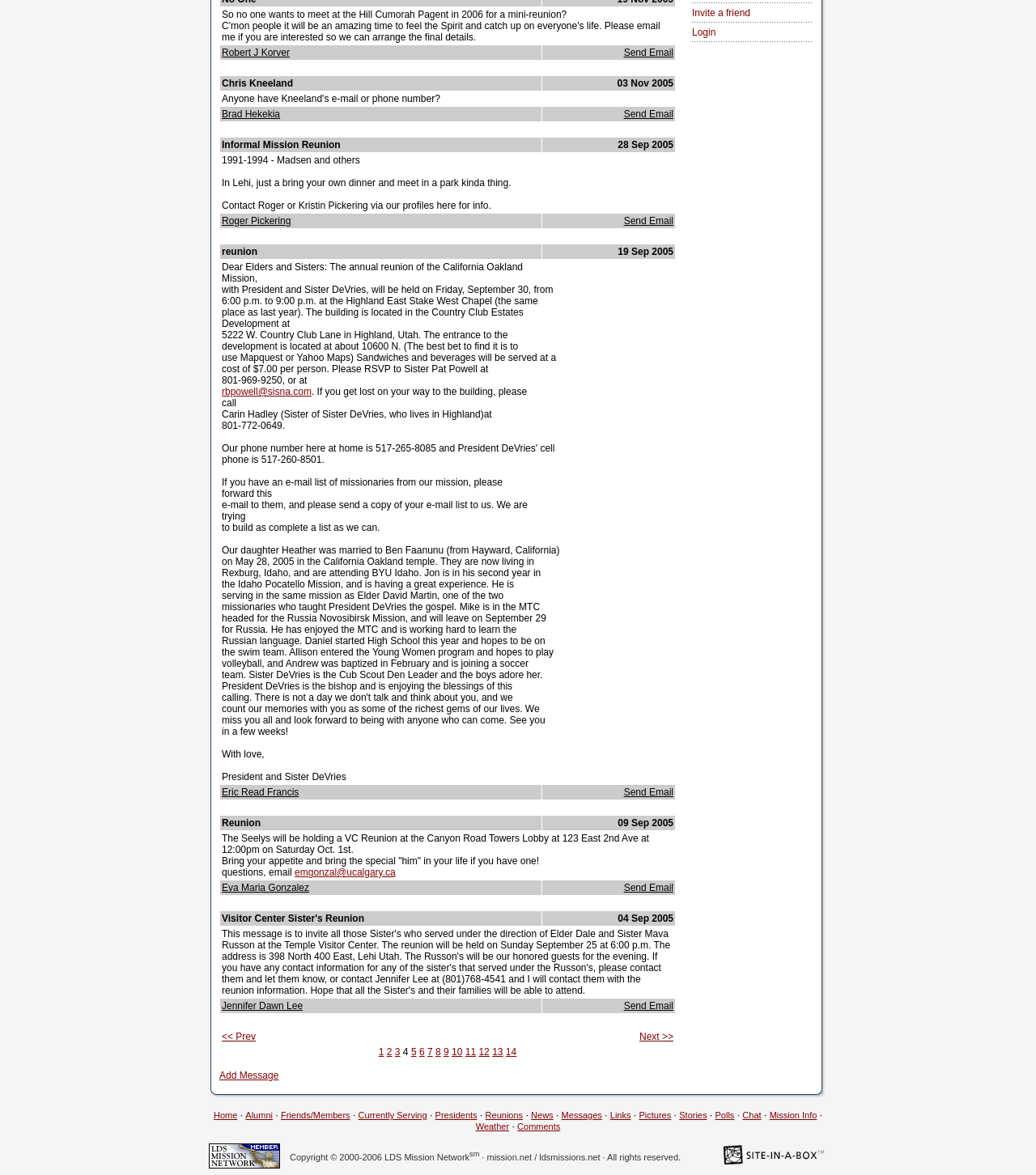Calculate the bounding box coordinates of the UI element given the description: "Hours".

None